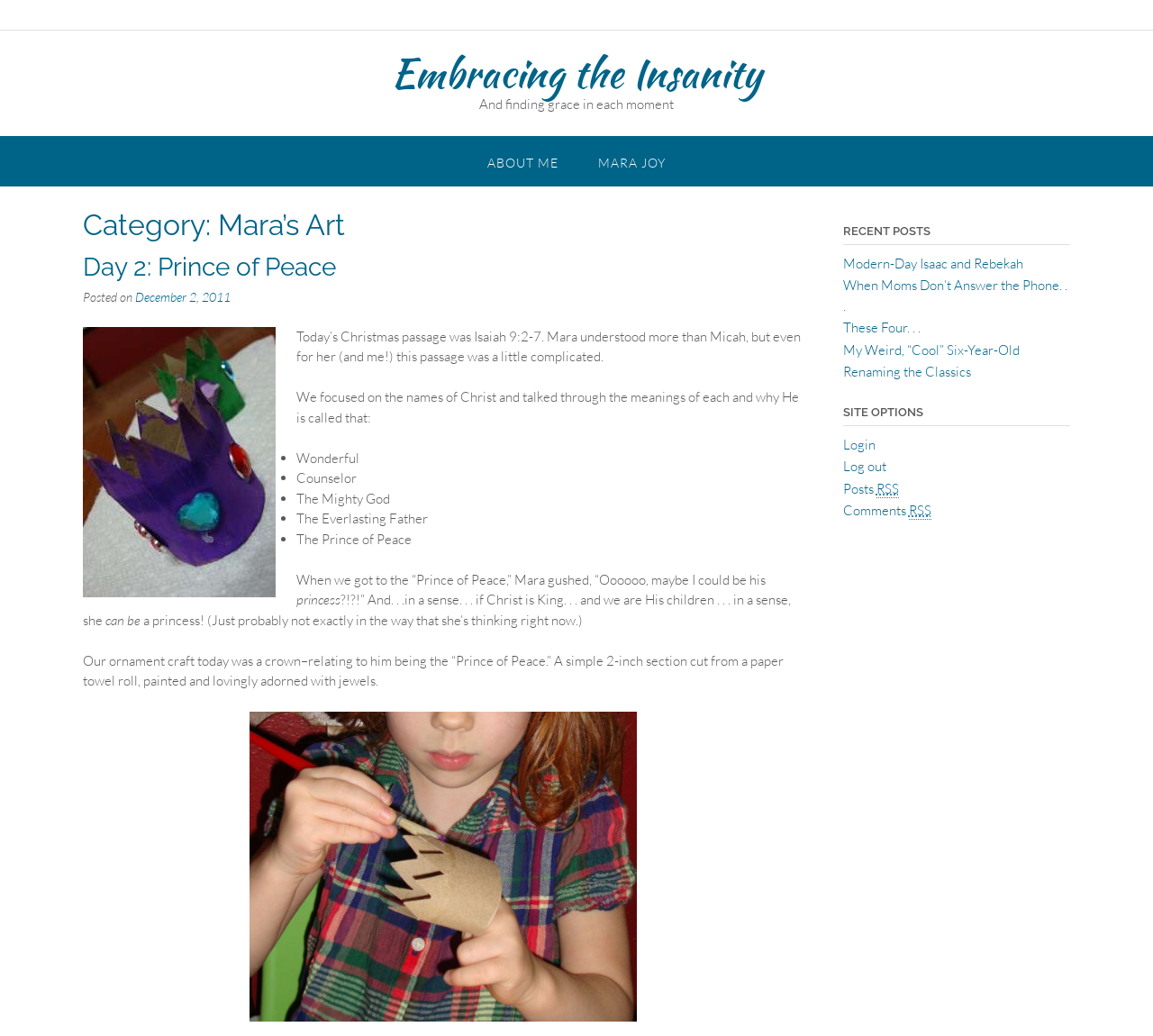Please mark the clickable region by giving the bounding box coordinates needed to complete this instruction: "Click on Jamb Expo WhatsApp group link".

None